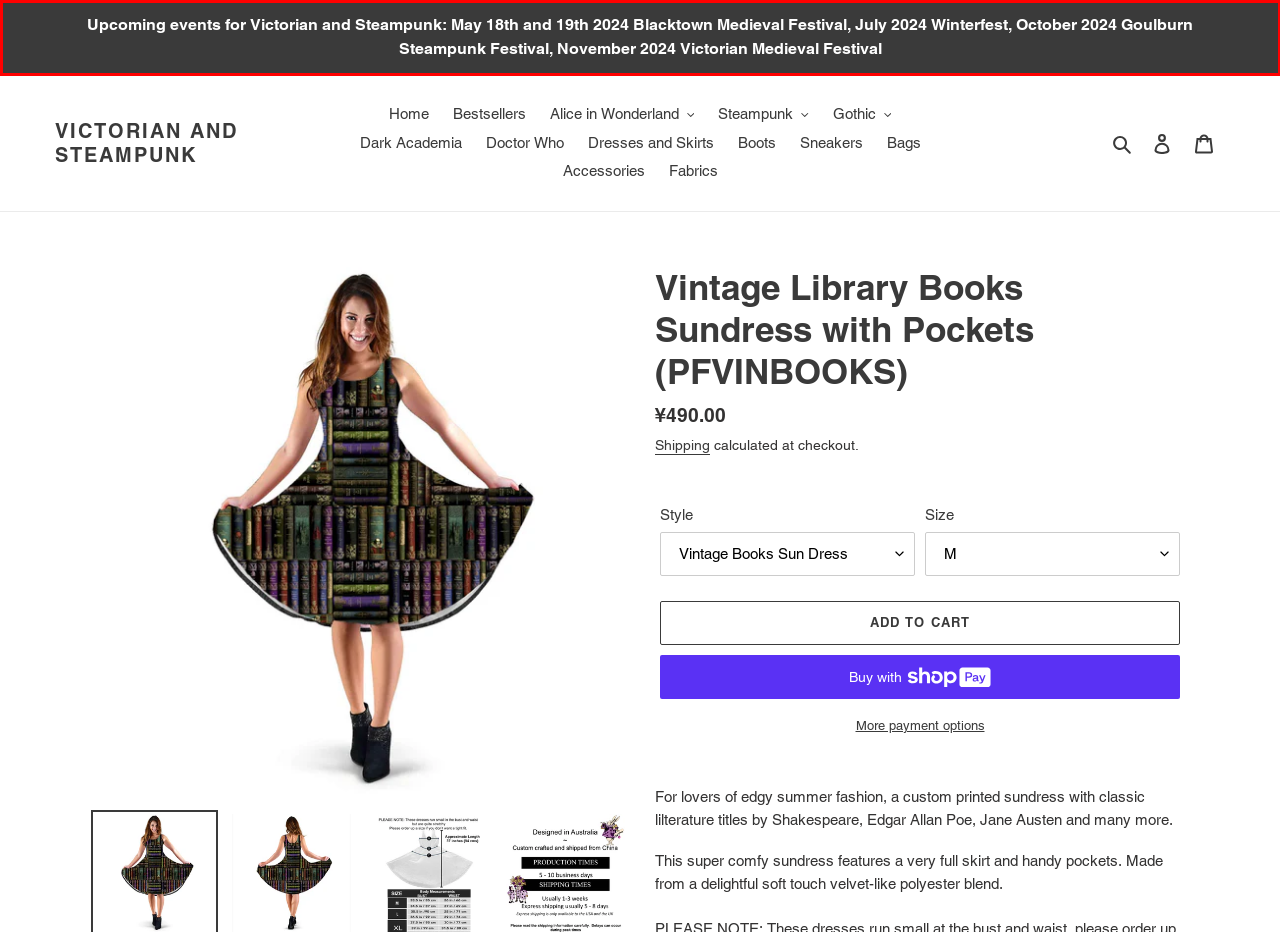Please identify and extract the text content from the UI element encased in a red bounding box on the provided webpage screenshot.

Upcoming events for Victorian and Steampunk: May 18th and 19th 2024 Blacktown Medieval Festival, July 2024 Winterfest, October 2024 Goulburn Steampunk Festival, November 2024 Victorian Medieval Festival